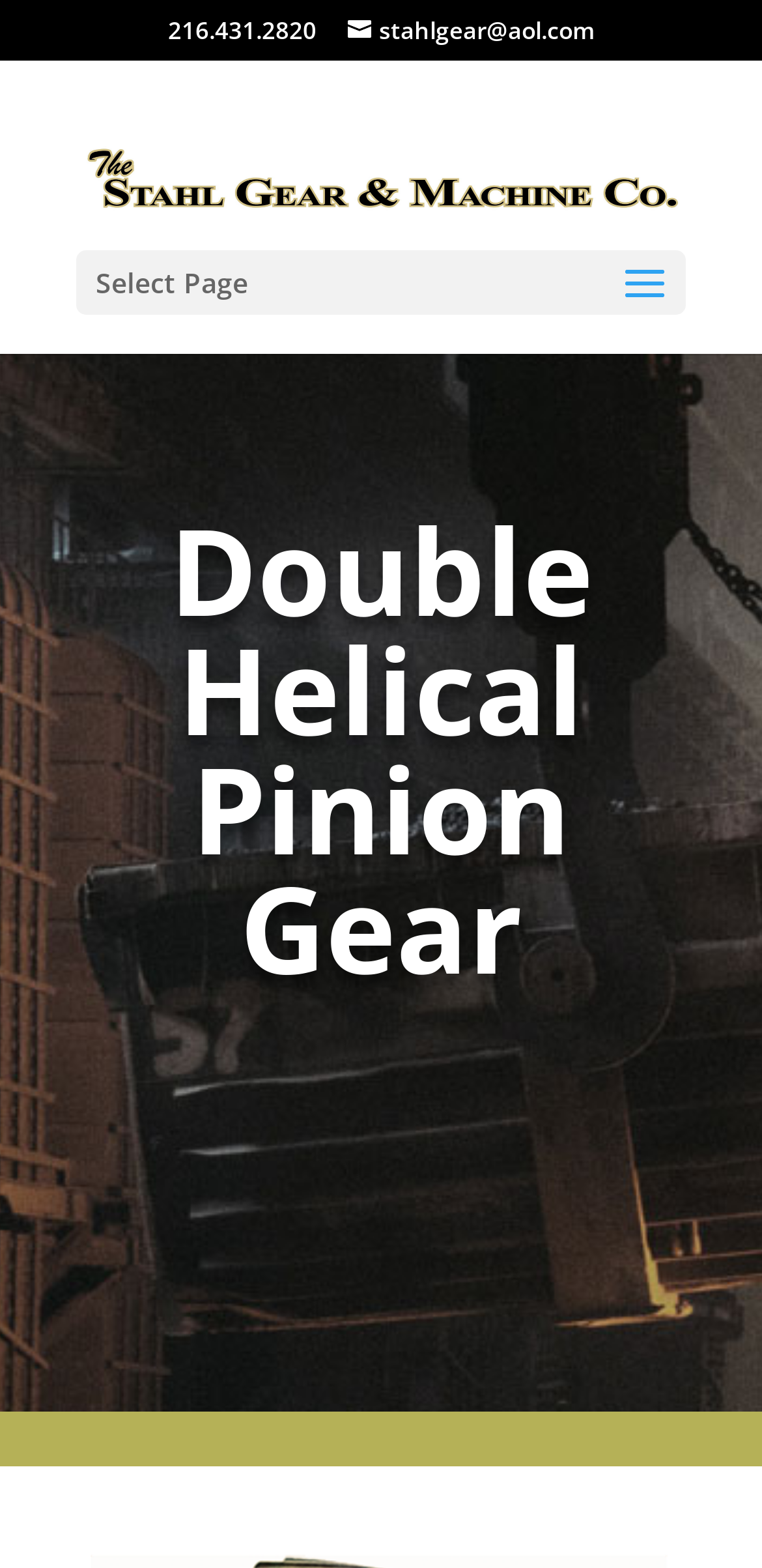Carefully examine the image and provide an in-depth answer to the question: What is the phone number of Stahl Gear & Machine Co.?

I found the phone number by looking at the static text element with the content '216.431.2820' located at the top of the webpage.